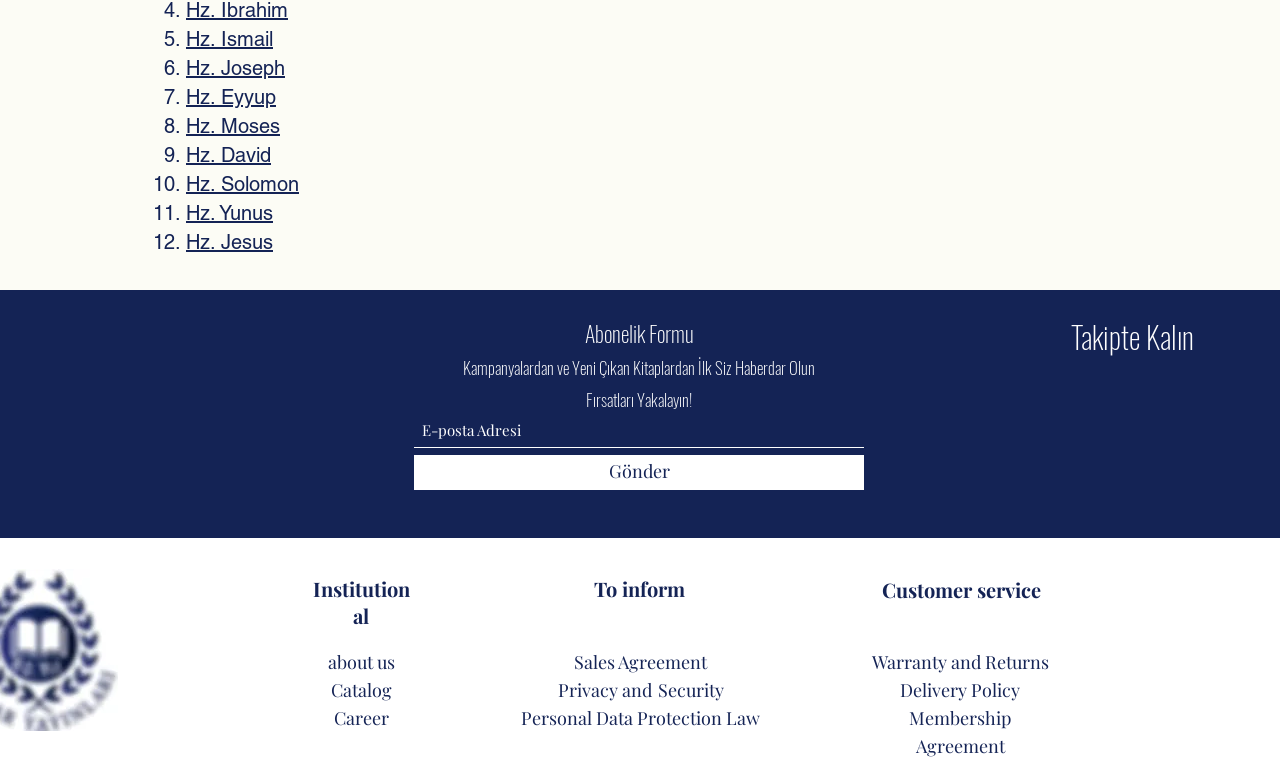What is the purpose of the form?
Look at the image and respond with a one-word or short phrase answer.

To receive updates